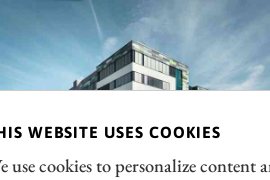What is the purpose of cookies on the website?
Please provide a single word or phrase answer based on the image.

personalize content and ads